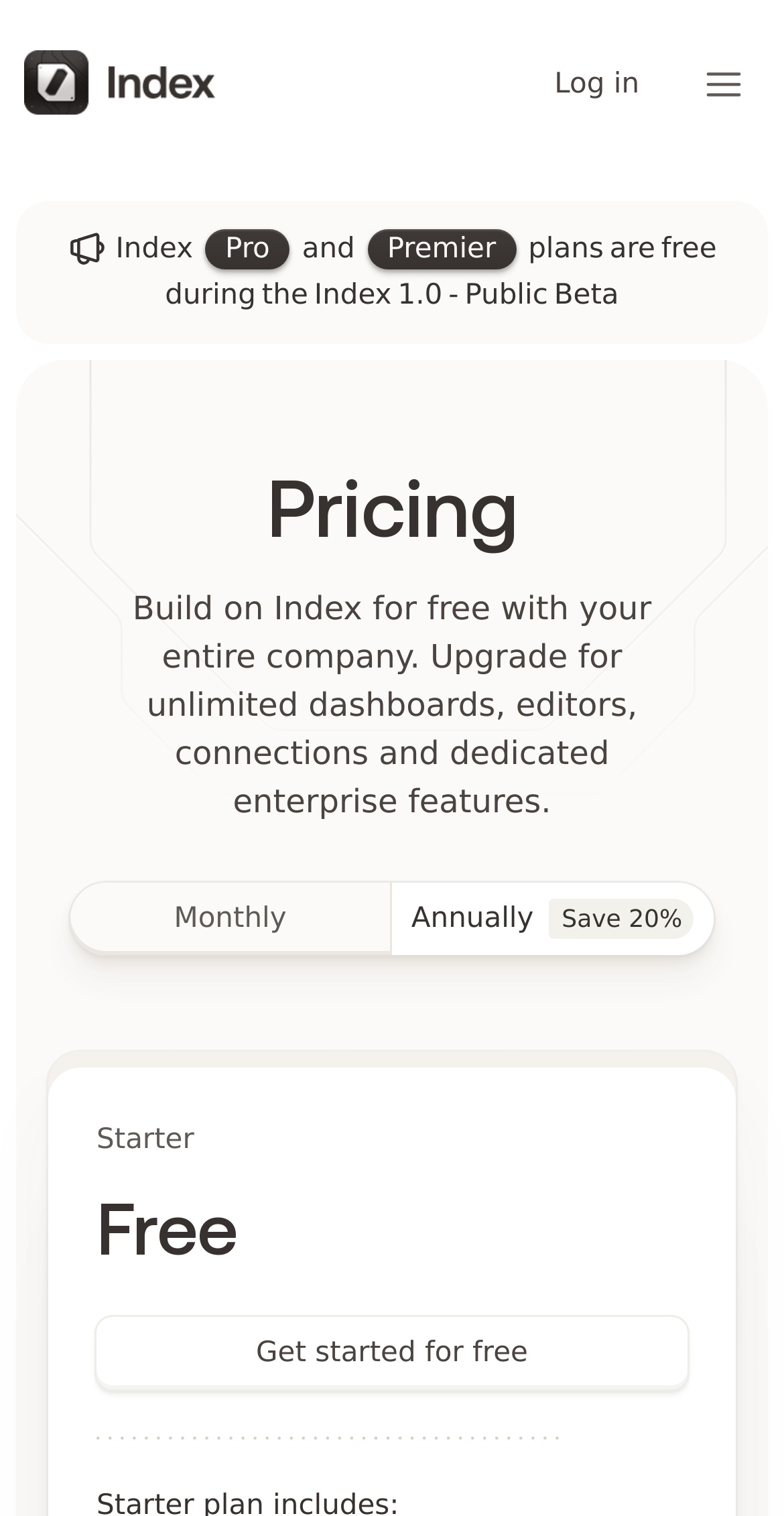What is the name of the current version?
Please provide a detailed answer to the question.

I found this answer by looking at the text 'Index 1.0' on the webpage, which suggests that the current version is 1.0.